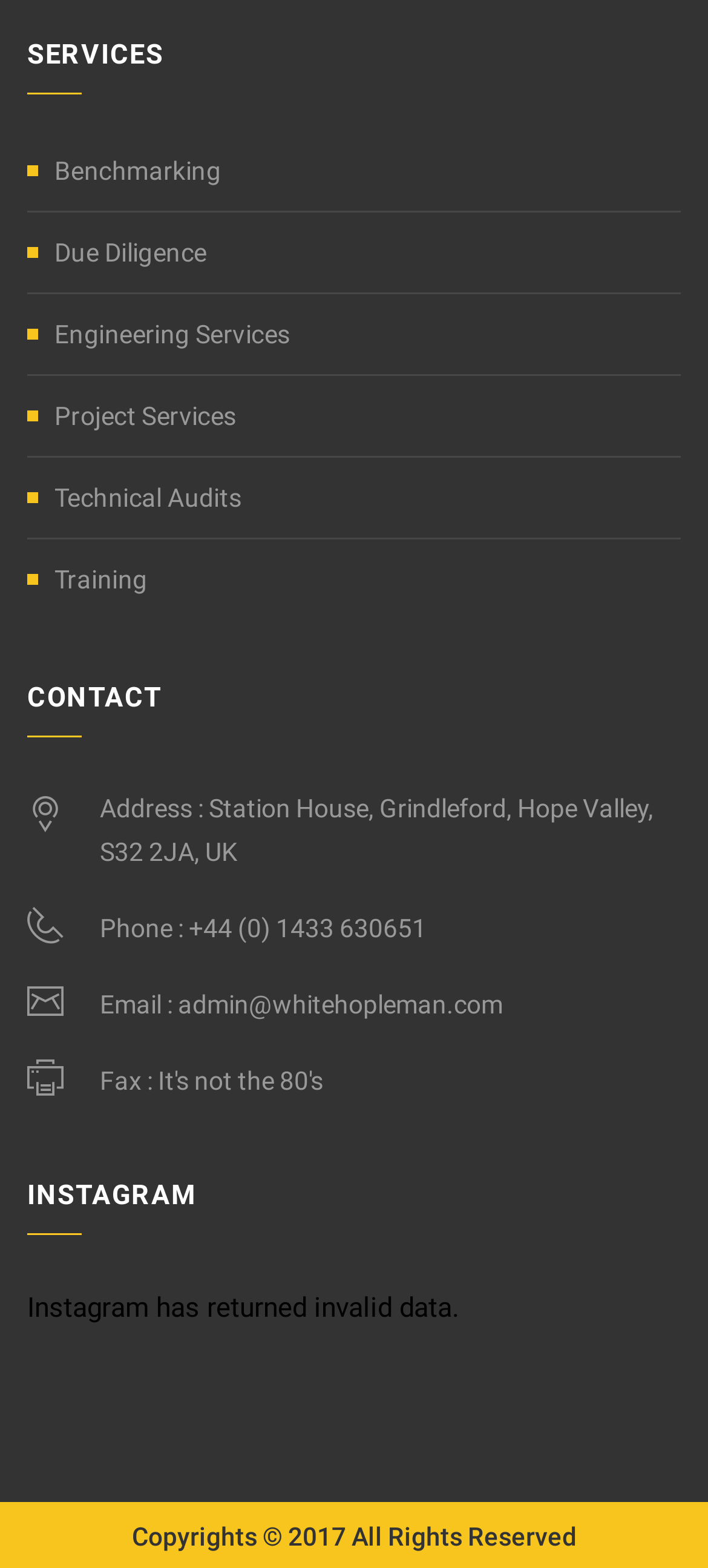Please identify the bounding box coordinates of the clickable area that will allow you to execute the instruction: "Click on Benchmarking".

[0.038, 0.1, 0.312, 0.119]